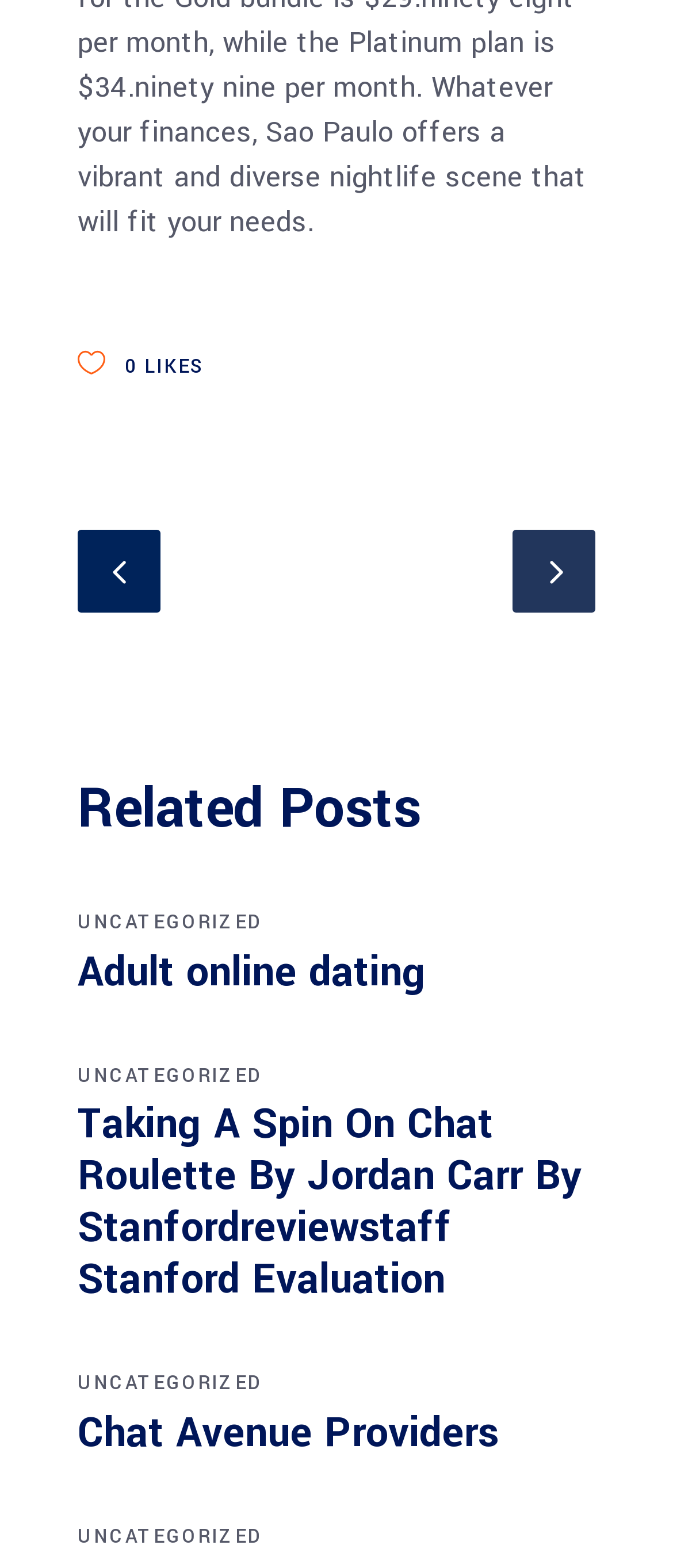Answer the following query with a single word or phrase:
How many links are there in the layout table?

2